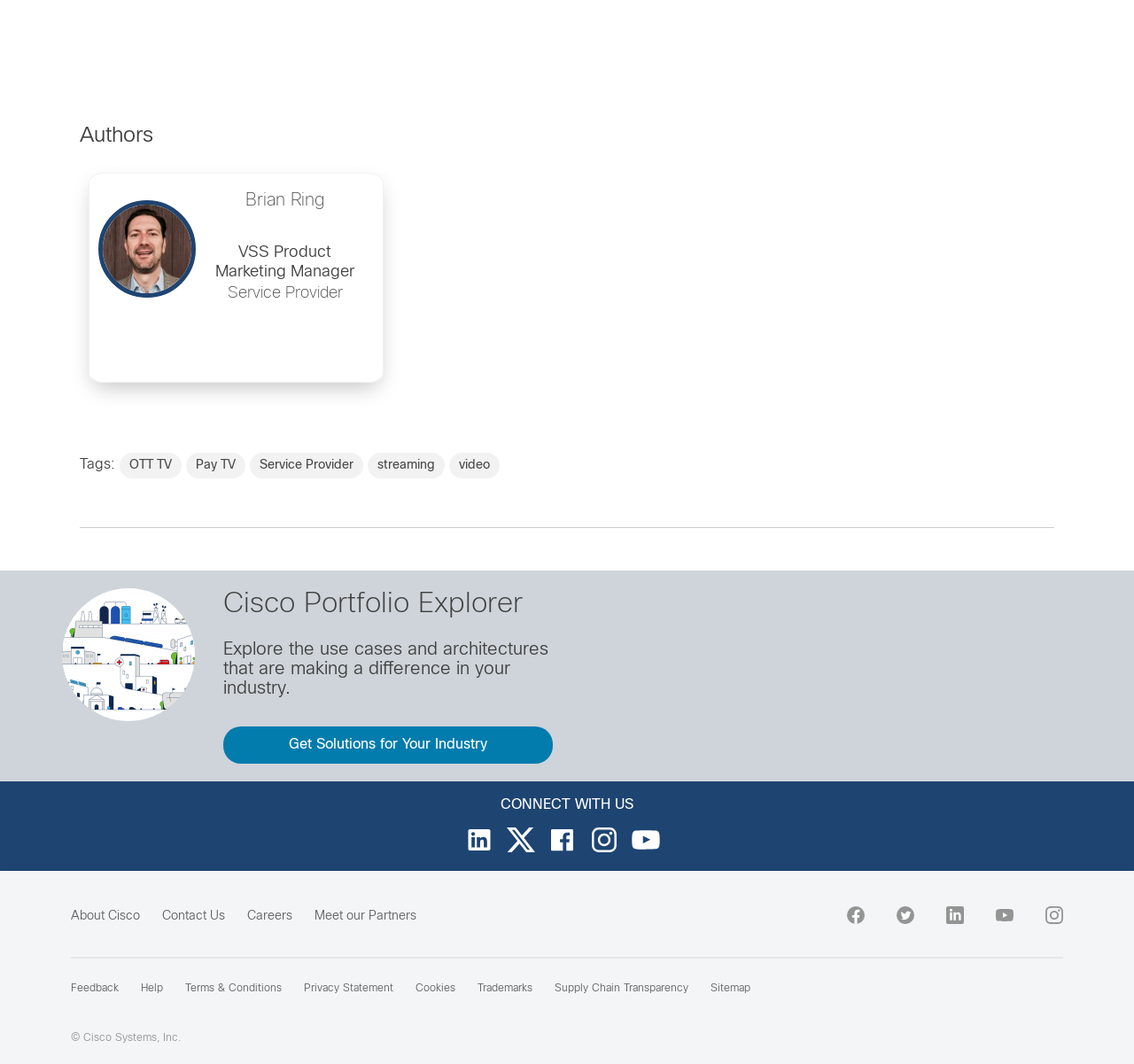Identify the bounding box coordinates of the region I need to click to complete this instruction: "Connect with us on Facebook".

[0.747, 0.852, 0.762, 0.869]